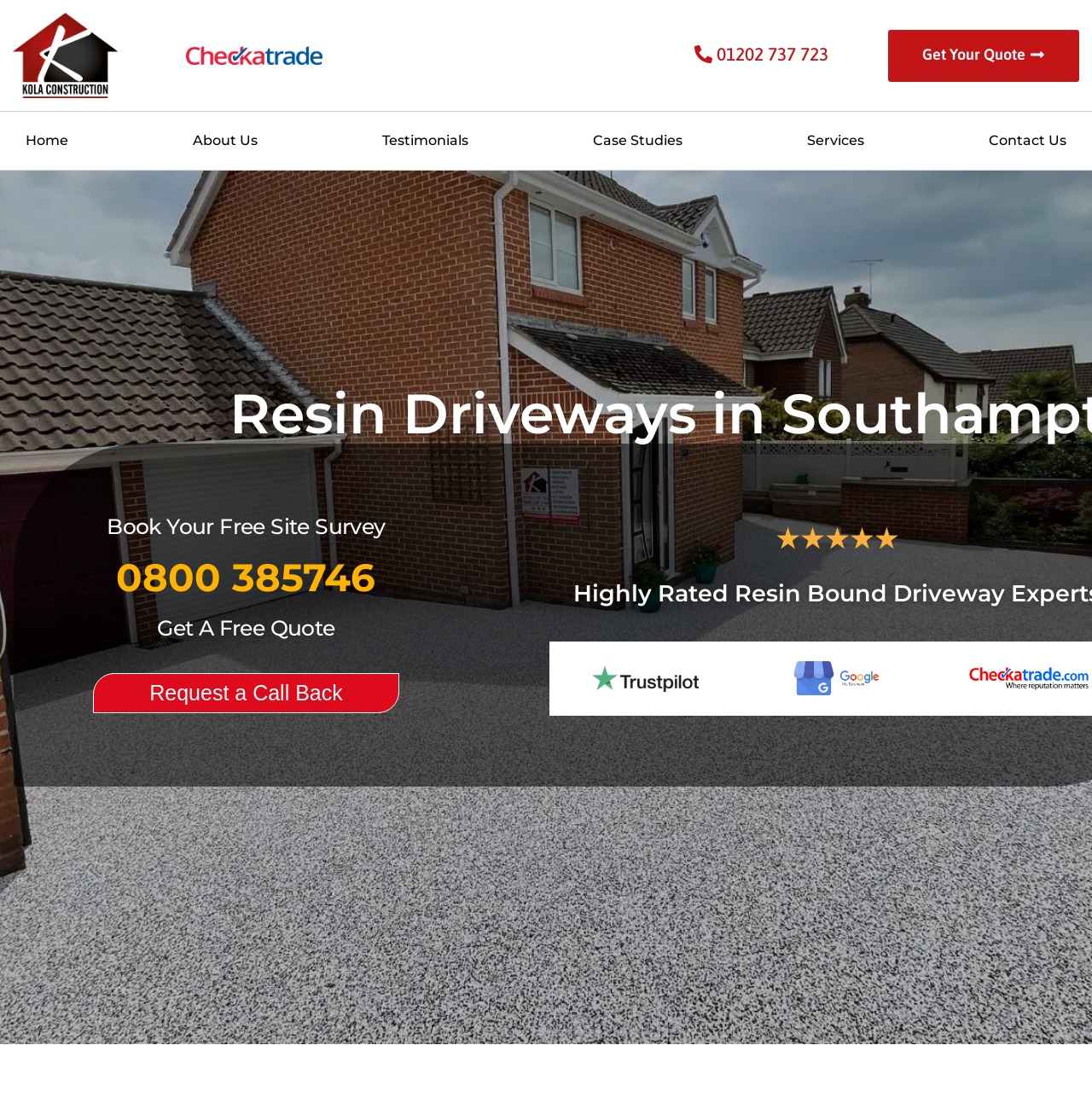Given the description Testimonials, predict the bounding box coordinates of the UI element. Ensure the coordinates are in the format (top-left x, top-left y, bottom-right x, bottom-right y) and all values are between 0 and 1.

[0.338, 0.115, 0.441, 0.138]